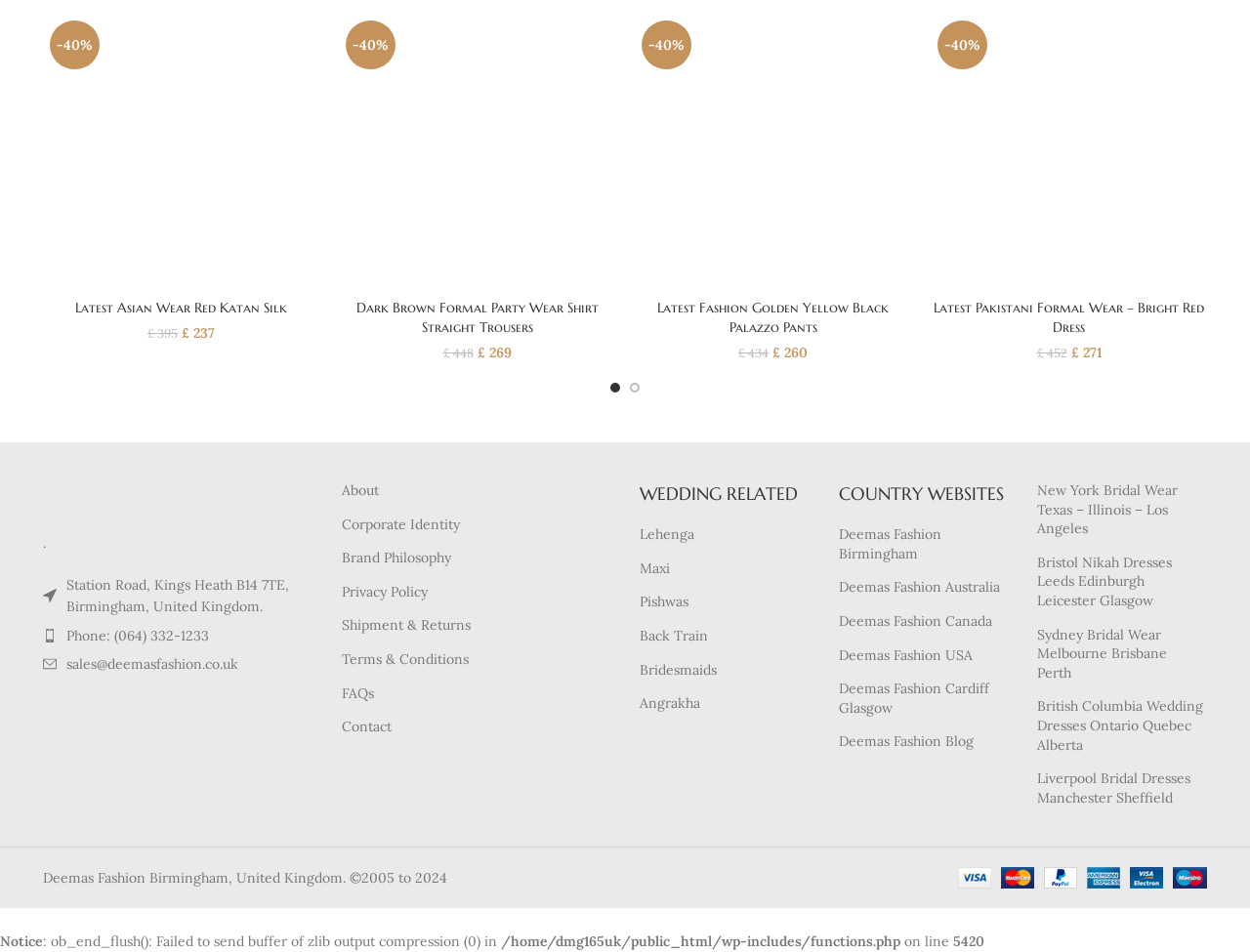Please analyze the image and give a detailed answer to the question:
What is the discount offered on some products?

Some of the links on the webpage mention a discount of 40% on certain products, such as the Red Katan silk shirt and the Golden yellow crinkle chiffon long shirt.